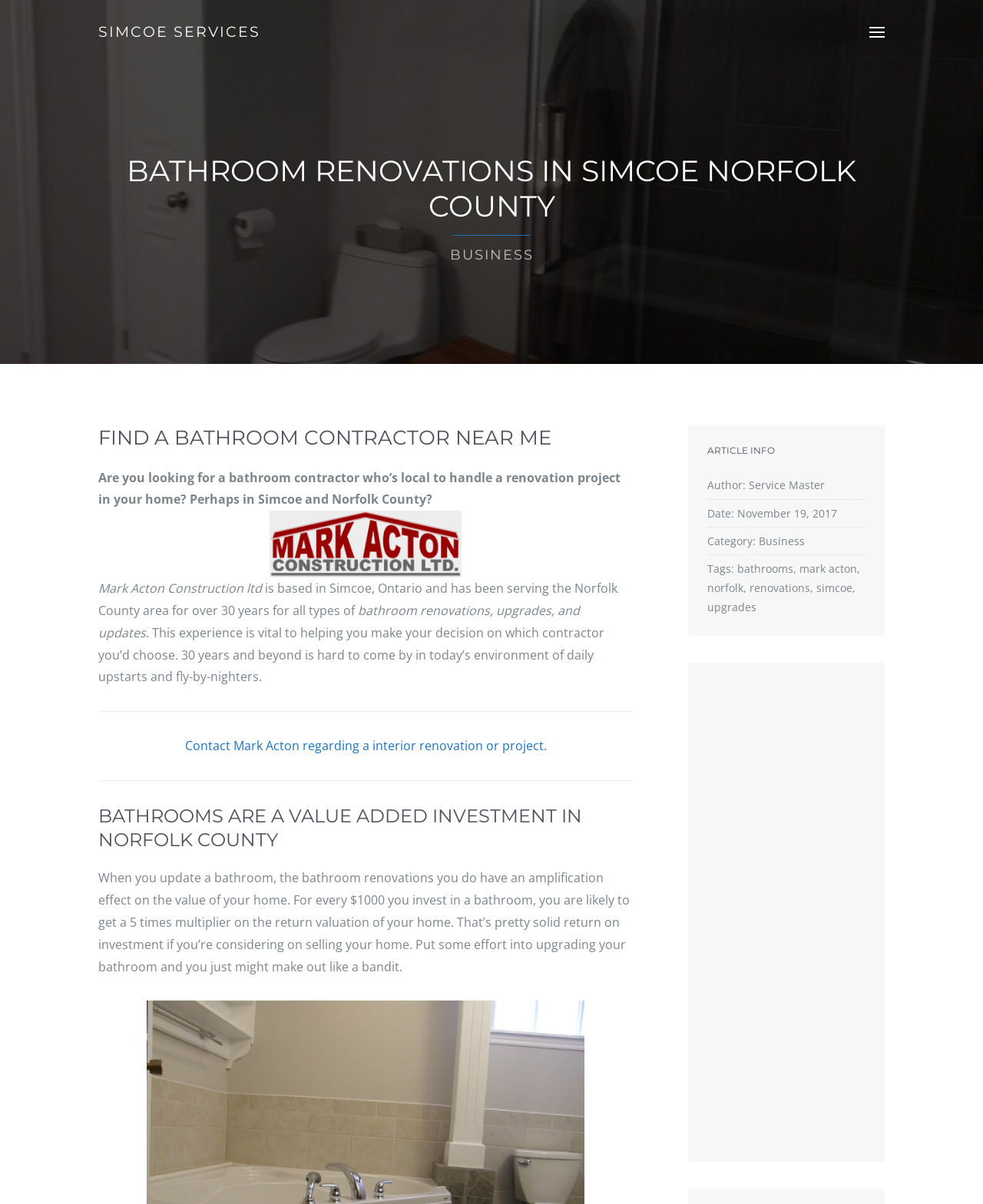Create an elaborate caption that covers all aspects of the webpage.

The webpage is about bathroom renovations in Simcoe, Norfolk County, and it appears to be a service provider's website. At the top, there is a navigation menu with a link to "SIMCOE SERVICES" on the left and an empty link on the right. Below the navigation menu, there is a heading that reads "BATHROOM RENOVATIONS IN SIMCOE NORFOLK COUNTY" spanning across the top of the page.

On the left side of the page, there is a section with a heading "FIND A BATHROOM CONTRACTOR NEAR ME" followed by a paragraph of text that describes the service provider's expertise in bathroom renovations. Below this text, there is an image of "Mark Acton Construction ltd" and more text that elaborates on the service provider's experience and benefits of choosing them.

To the right of the image, there is a blockquote with a link to "Contact Mark Acton regarding a interior renovation or project." Below this blockquote, there is a heading "BATHROOMS ARE A VALUE ADDED INVESTMENT IN NORFOLK COUNTY" followed by a paragraph of text that explains the benefits of investing in bathroom renovations.

At the bottom of the page, there is a section with a heading "ARTICLE INFO" that displays information about the article, including the author, date, category, and tags. There are several links to related topics, such as "Business", "bathrooms", "mark acton", "norfolk", "renovations", "simcoe", and "upgrades". Finally, there is an iframe advertisement at the very bottom of the page.